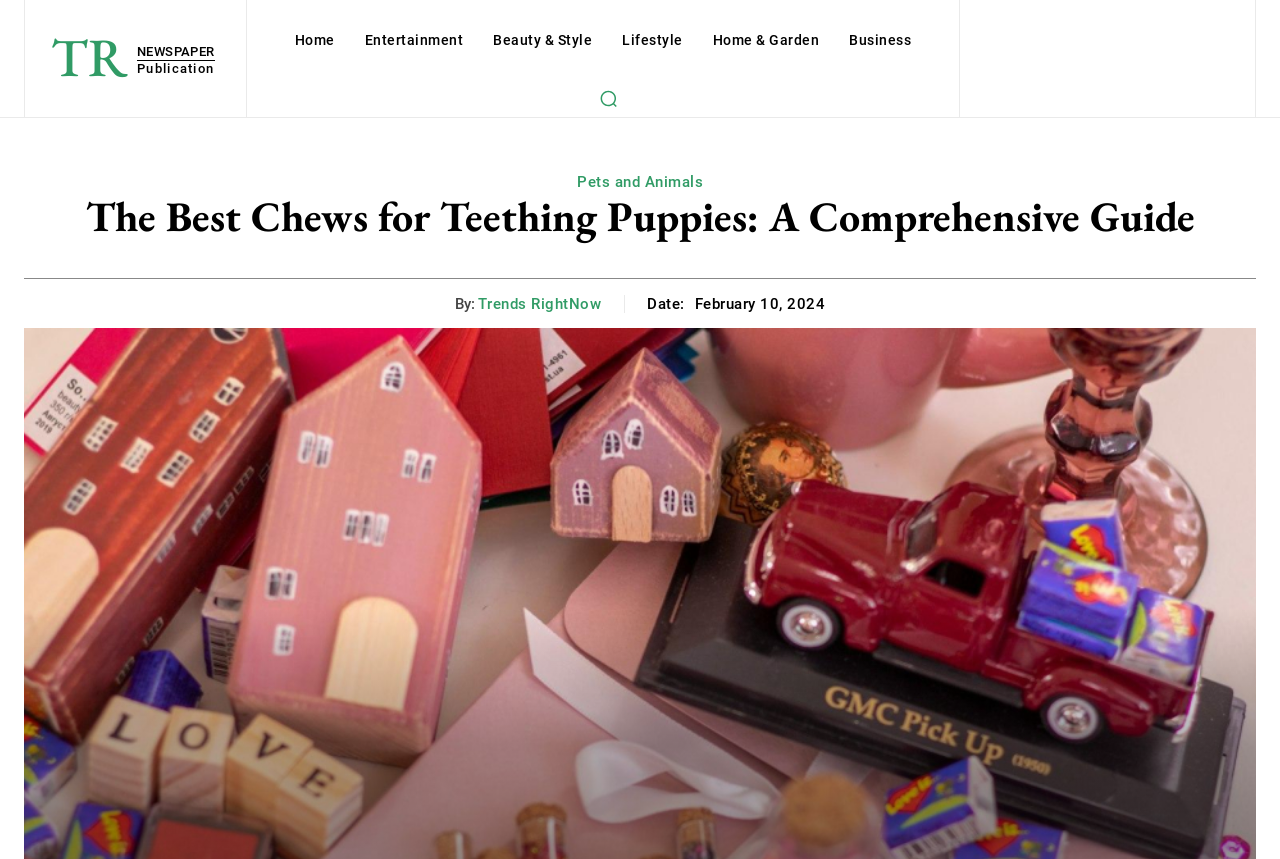Refer to the screenshot and answer the following question in detail:
What is the date of the article?

I found a time element with text 'February 10, 2024' which is likely to be the date of the article. This element is a child of a StaticText element with text 'Date:'.